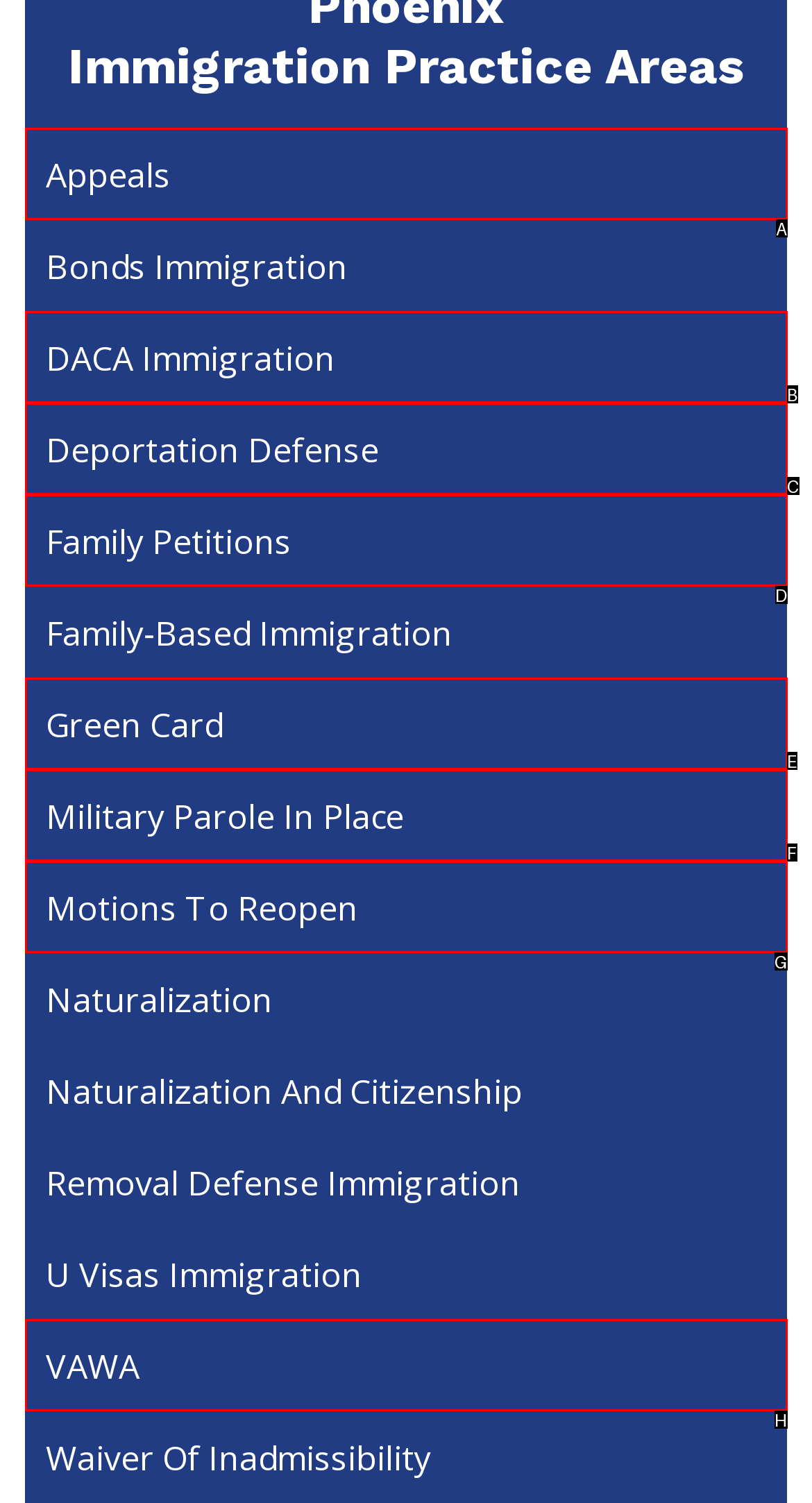Identify which HTML element matches the description: Appeals
Provide your answer in the form of the letter of the correct option from the listed choices.

A